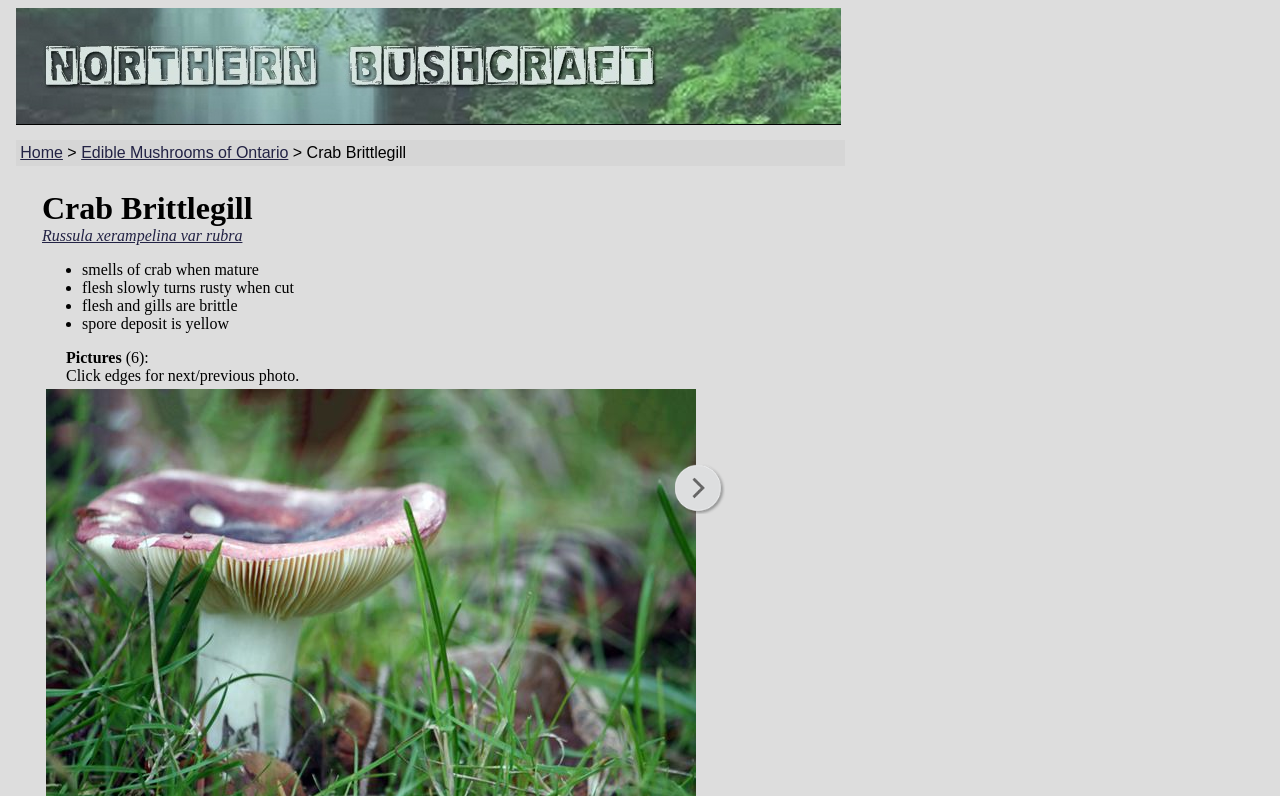Extract the bounding box coordinates for the UI element described by the text: "Home". The coordinates should be in the form of [left, top, right, bottom] with values between 0 and 1.

[0.016, 0.181, 0.049, 0.203]